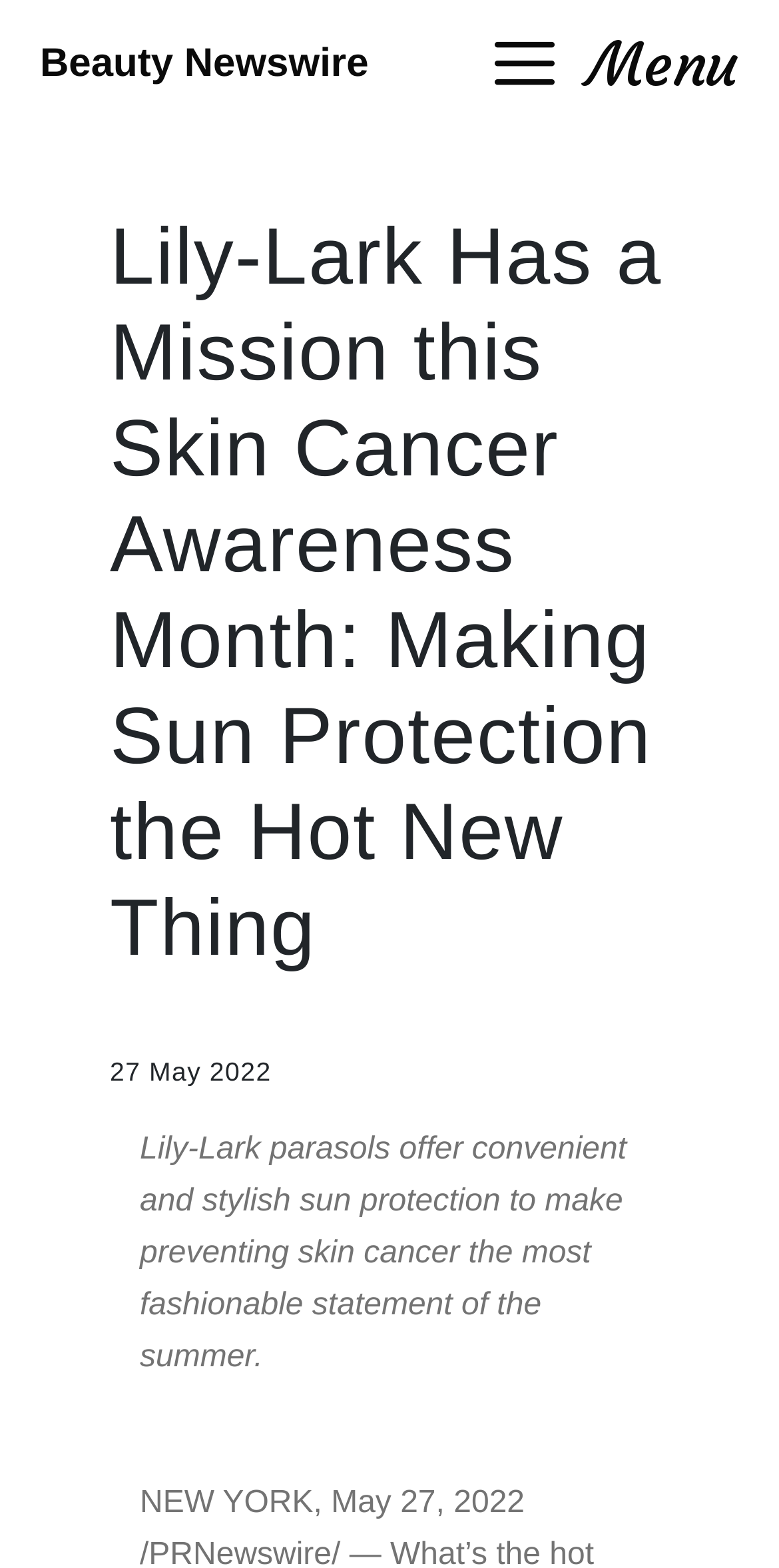Where is the company Lily-Lark located?
Analyze the image and deliver a detailed answer to the question.

The location of the company is mentioned in the static text 'NEW YORK', which suggests that Lily-Lark is based in New York.